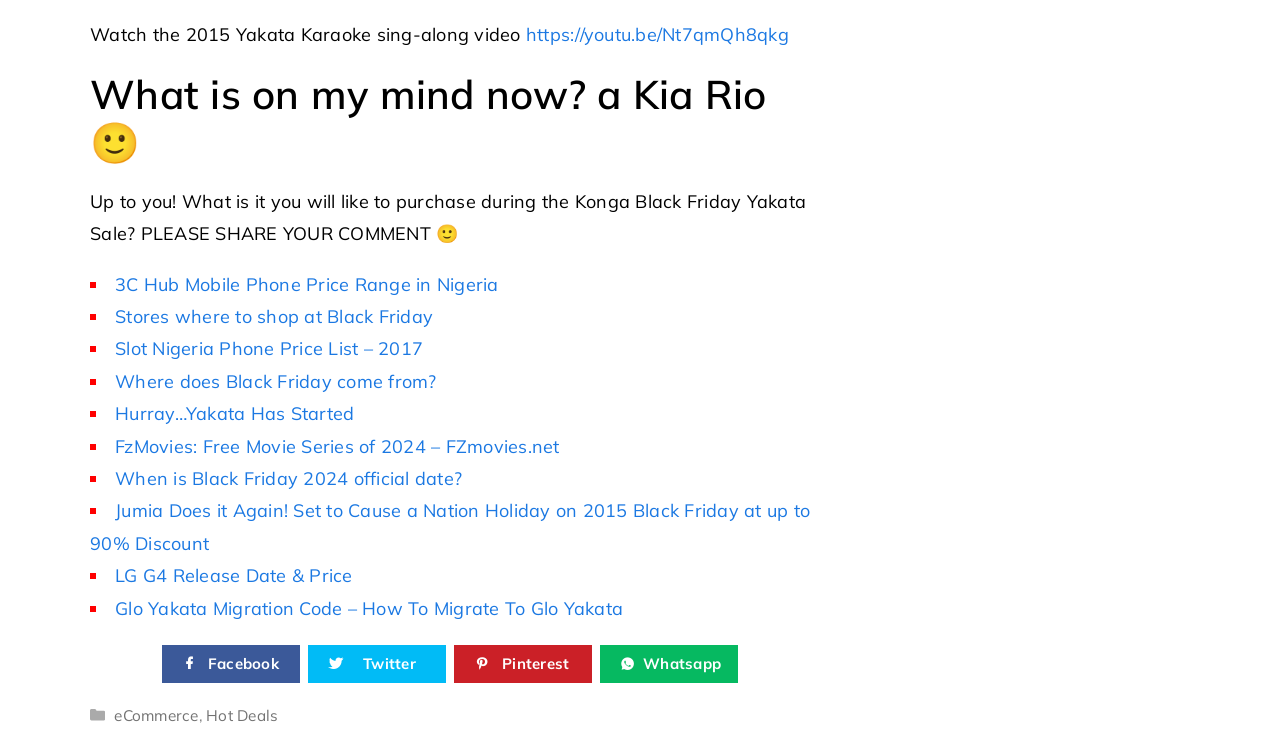Please specify the bounding box coordinates of the area that should be clicked to accomplish the following instruction: "Check out FzMovies: Free Movie Series of 2024". The coordinates should consist of four float numbers between 0 and 1, i.e., [left, top, right, bottom].

[0.09, 0.595, 0.437, 0.627]